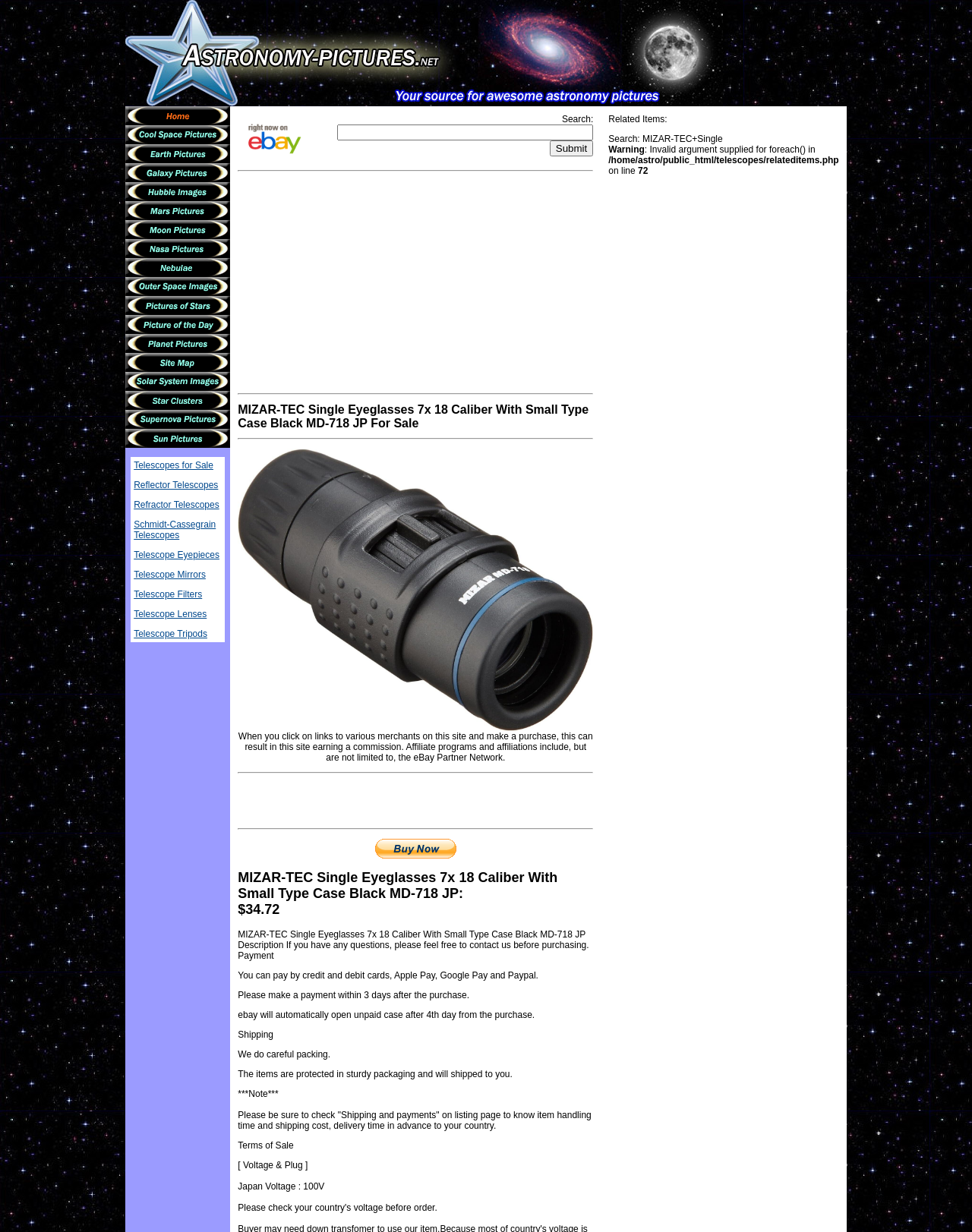What payment methods are accepted?
Look at the image and provide a short answer using one word or a phrase.

Credit cards, Apple Pay, Google Pay, and Paypal